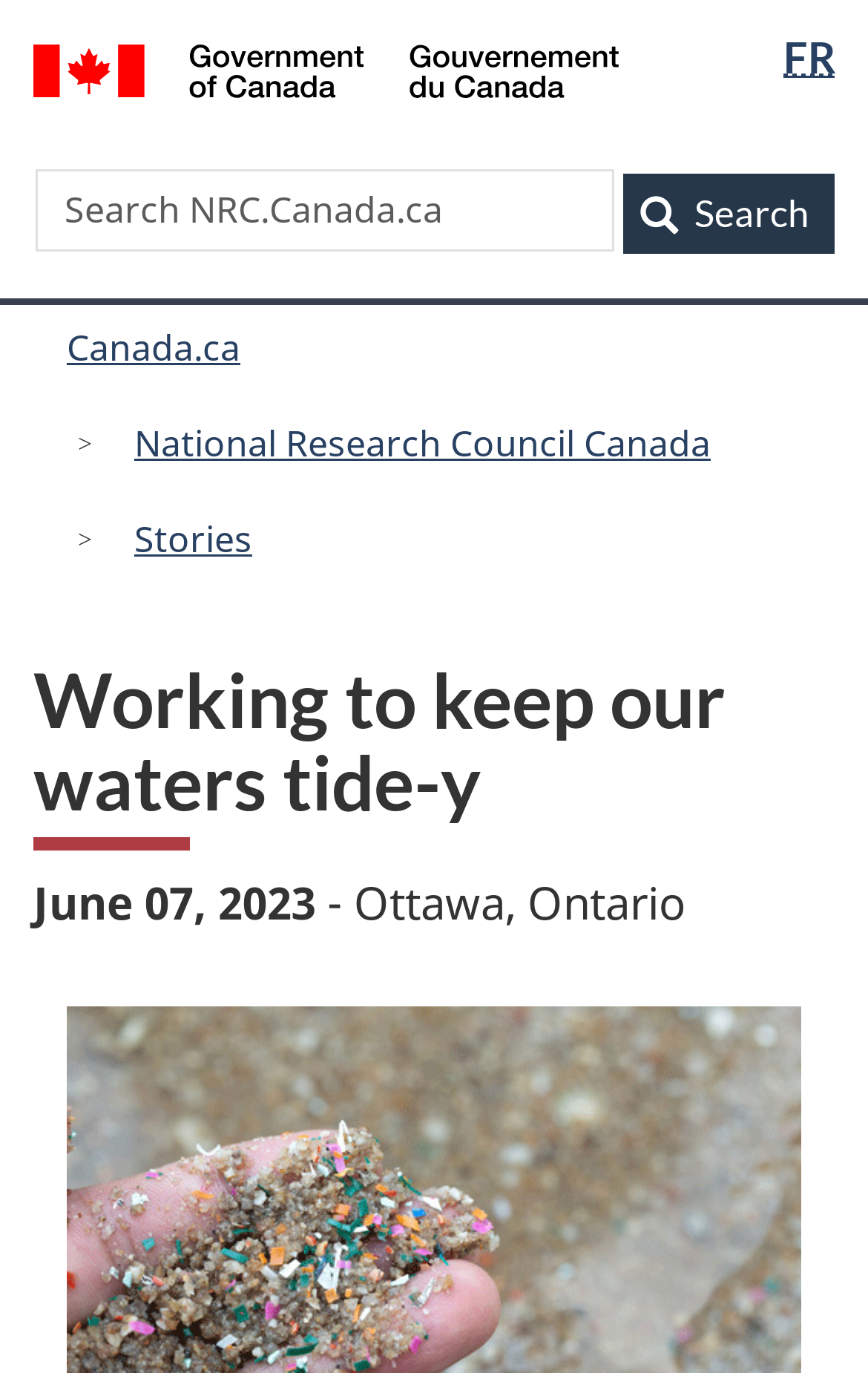Please extract the title of the webpage.

Working to keep our waters tide-y